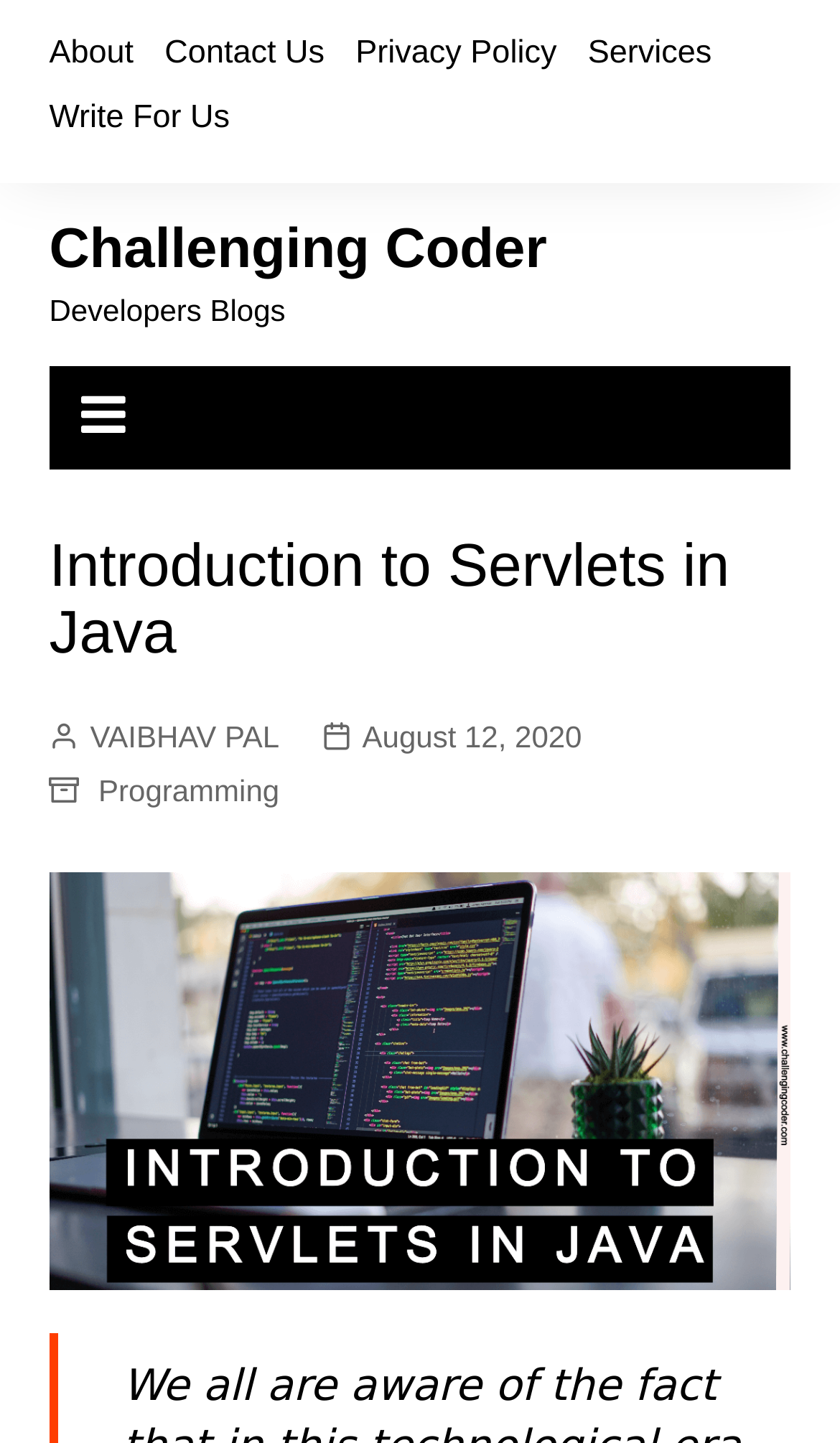What is the title of the figure in the blog post? Observe the screenshot and provide a one-word or short phrase answer.

Introduction to Servlets in Java